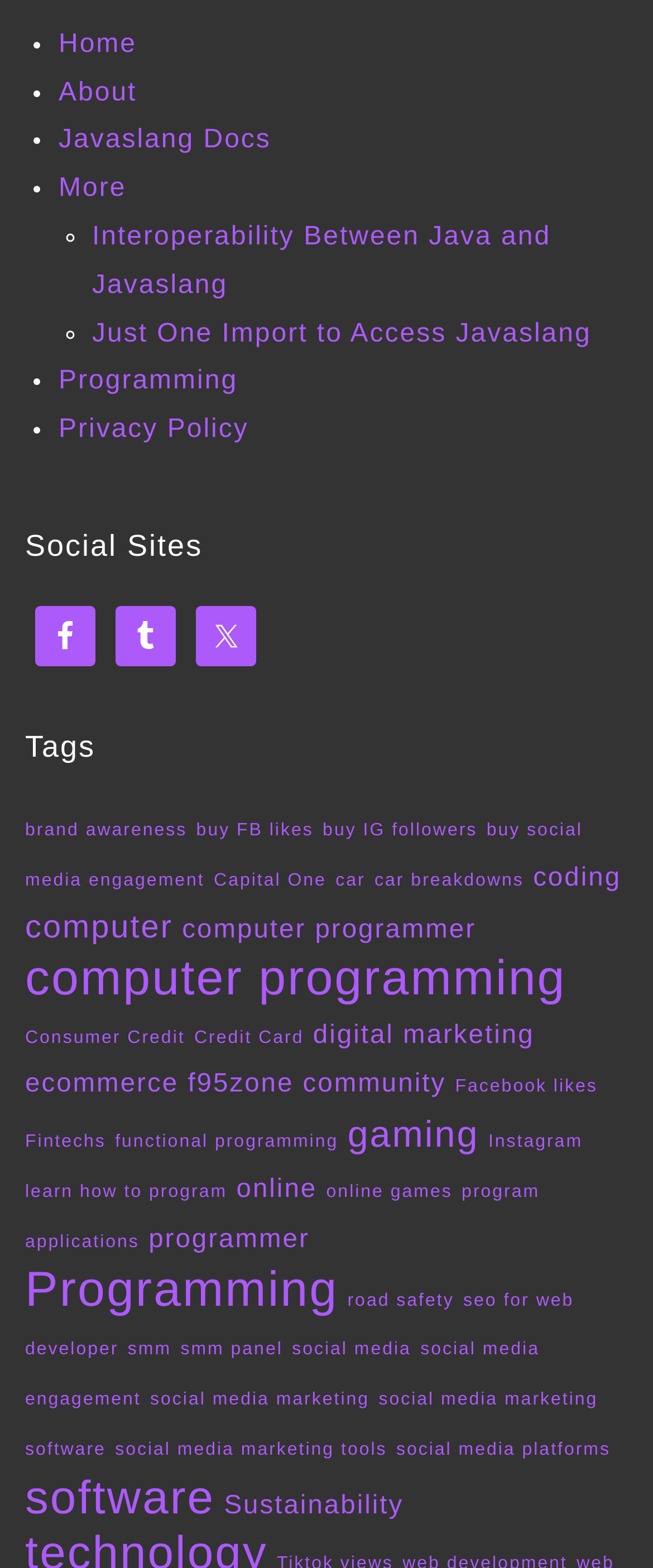Give a short answer to this question using one word or a phrase:
How many social media platforms are listed?

3